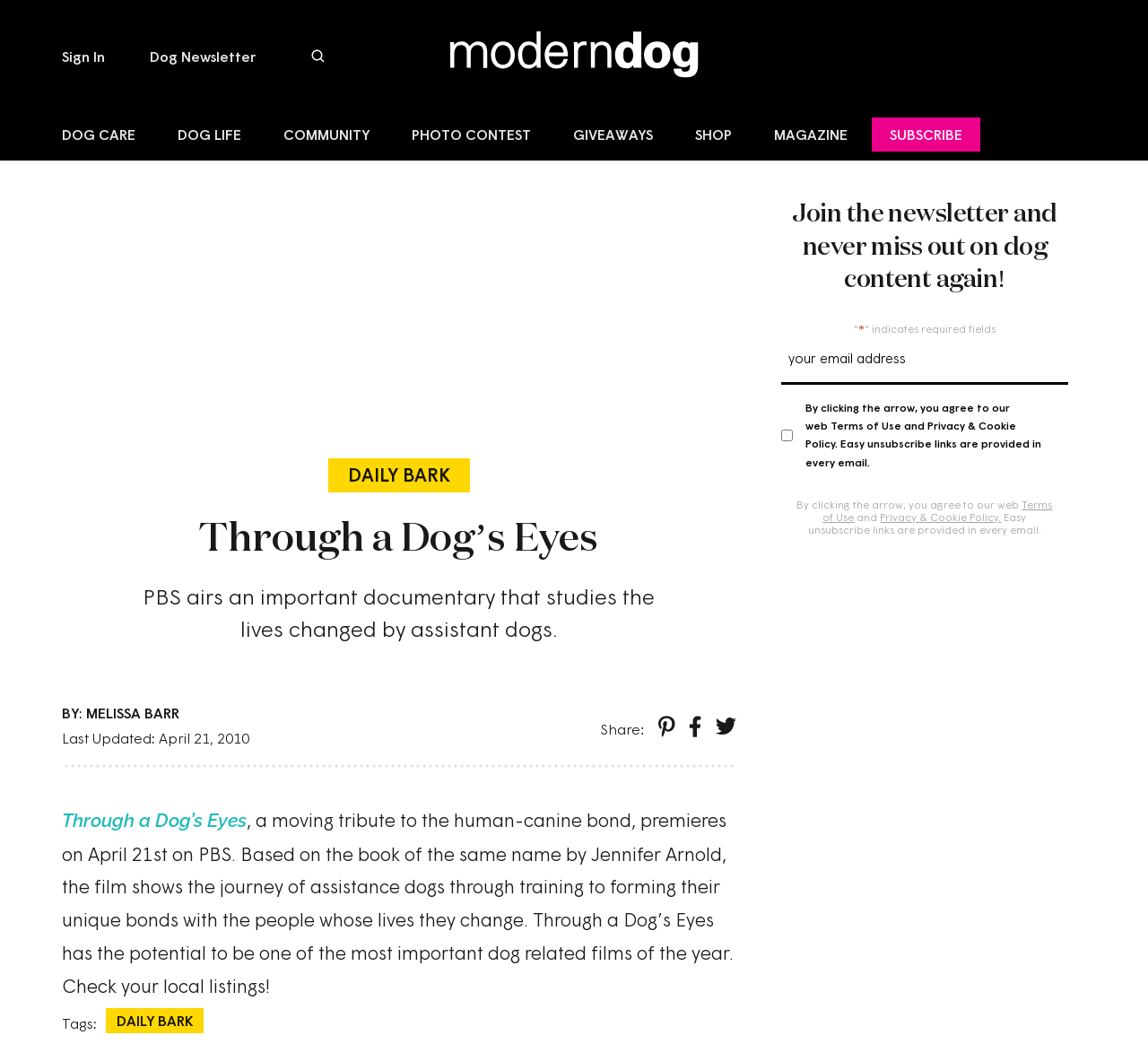Specify the bounding box coordinates of the area to click in order to follow the given instruction: "Share via Facebook."

None